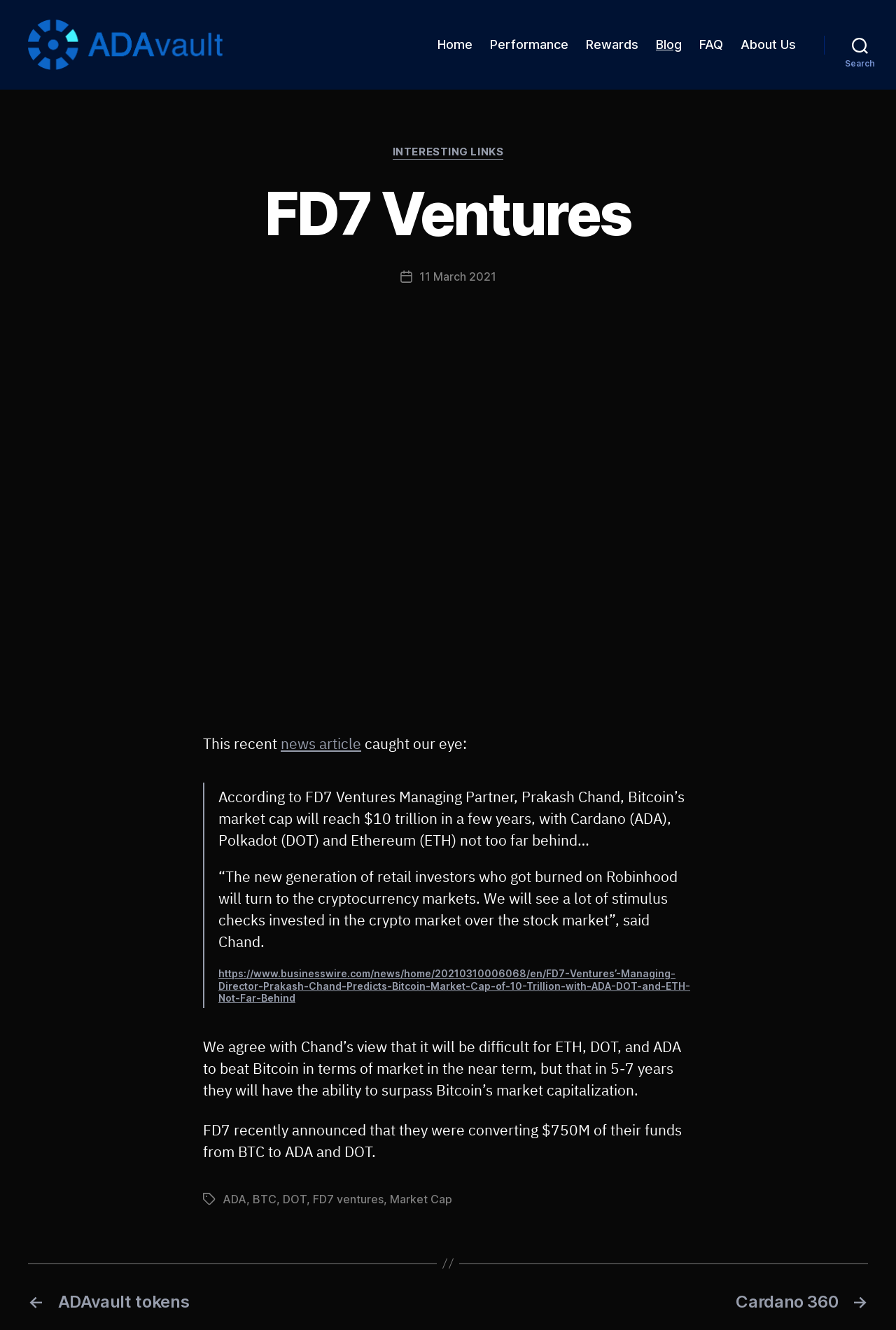Specify the bounding box coordinates of the area that needs to be clicked to achieve the following instruction: "Search for something".

[0.92, 0.022, 1.0, 0.045]